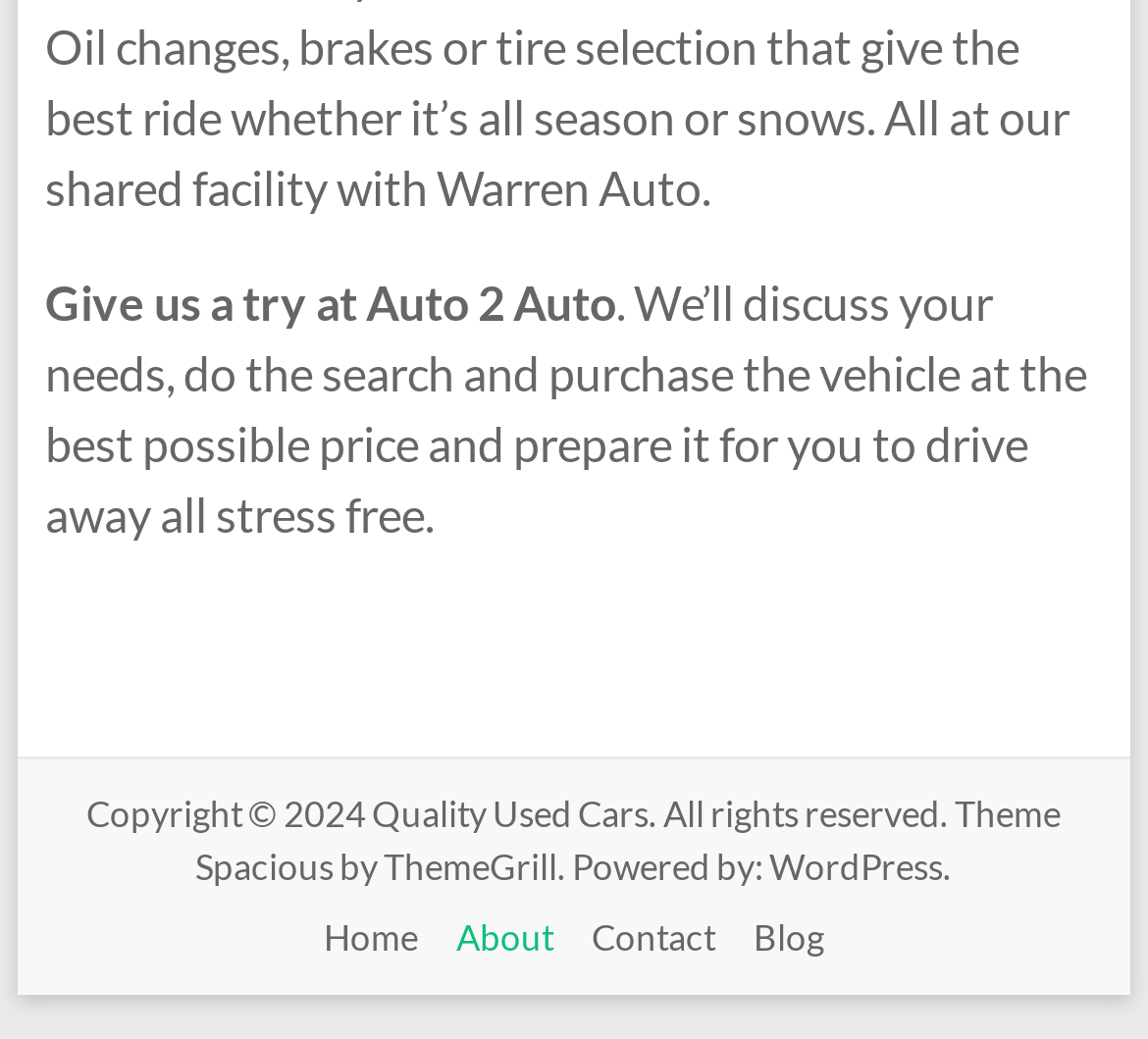What is the copyright year?
Look at the image and construct a detailed response to the question.

The copyright year is mentioned in the StaticText element 'Copyright © 2024' which is located at the bottom of the webpage.